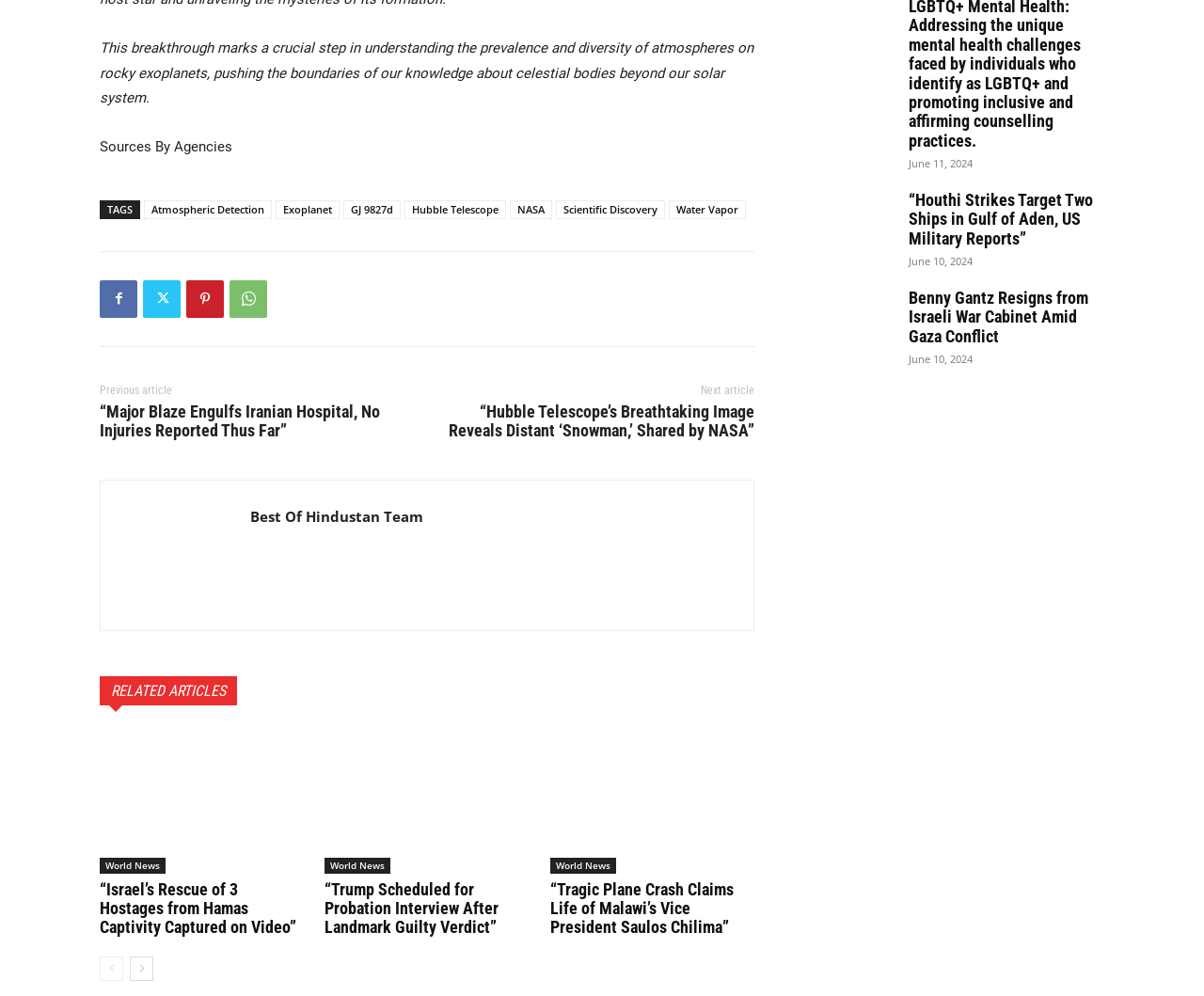Respond to the following query with just one word or a short phrase: 
What is the title of the previous article?

Major Blaze Engulfs Iranian Hospital, No Injuries Reported Thus Far